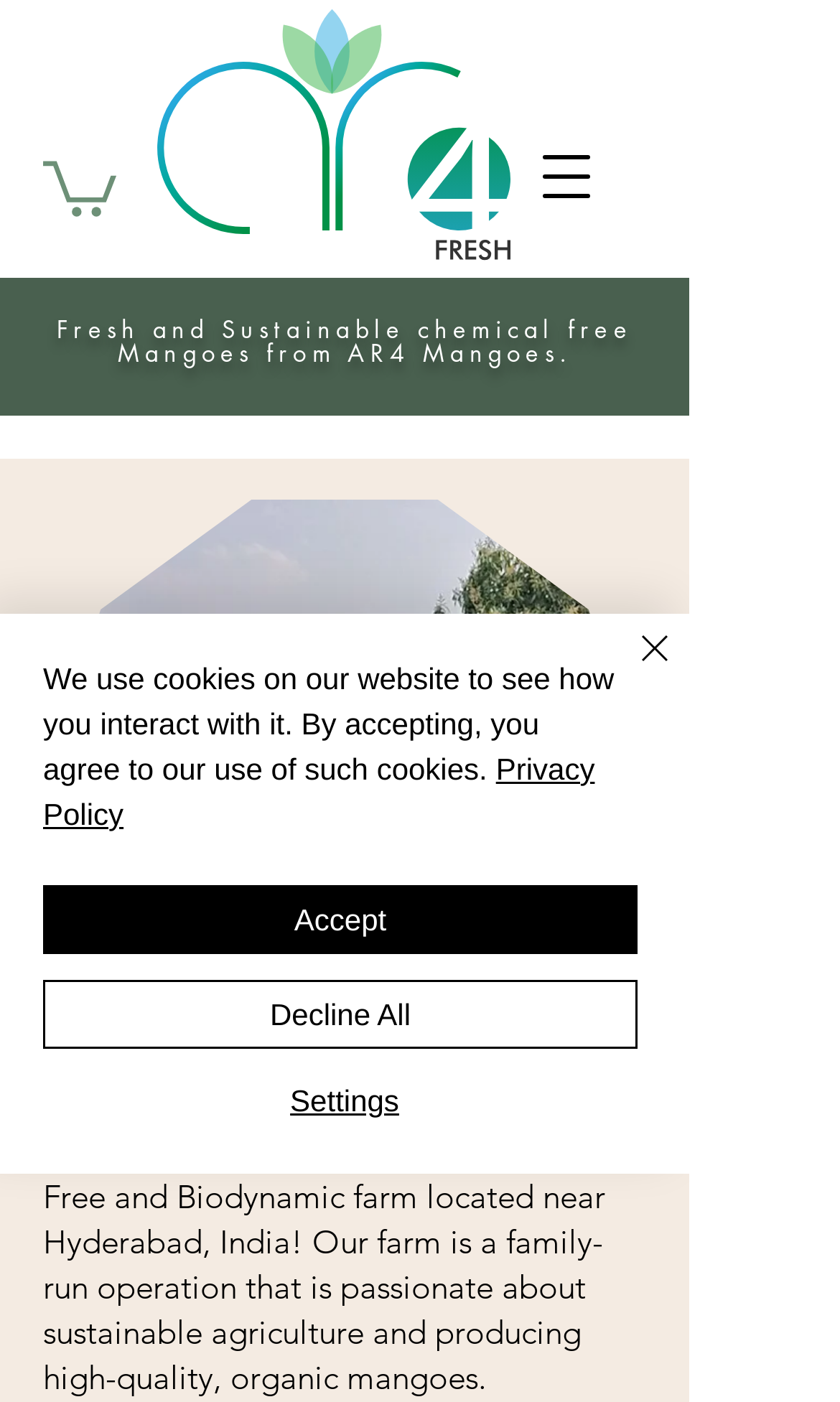What is the location of AR4 Mangoes farm?
Give a one-word or short phrase answer based on the image.

Hyderabad, India